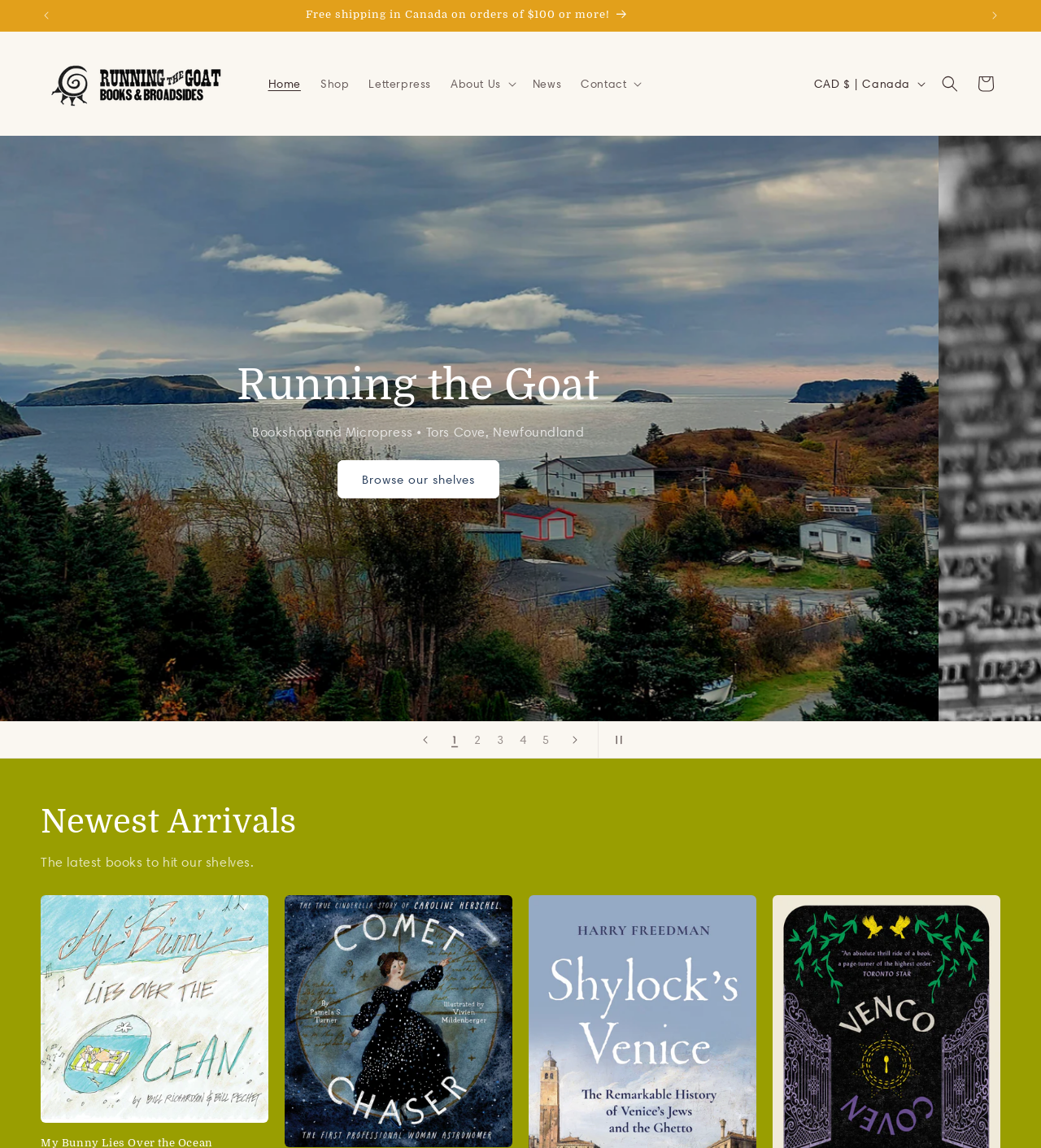What is the theme of the books shown in the 'Newest Arrivals' section?
Answer the question using a single word or phrase, according to the image.

Children's literature